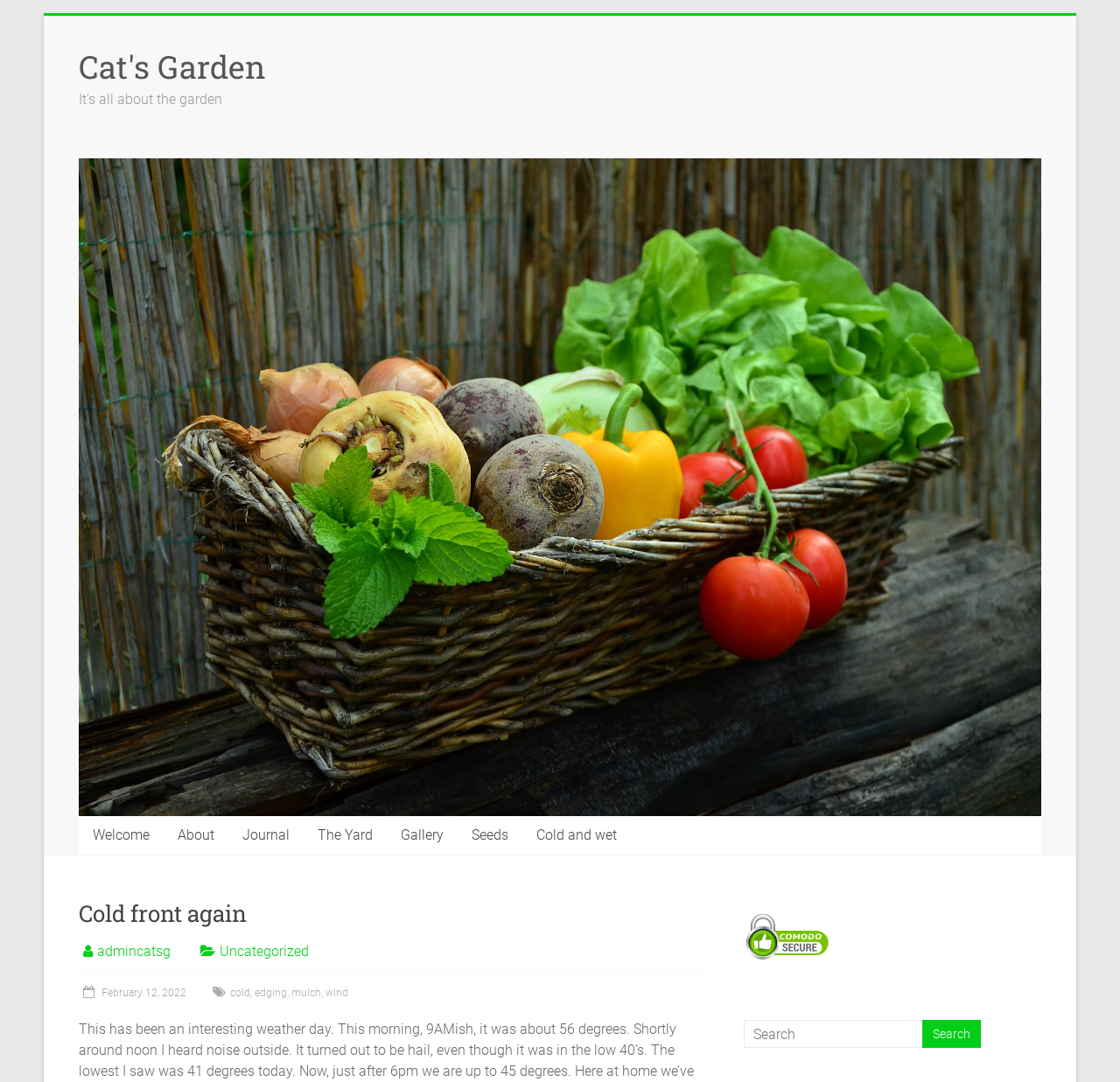Please mark the clickable region by giving the bounding box coordinates needed to complete this instruction: "View the 'Journal' page".

[0.204, 0.754, 0.271, 0.79]